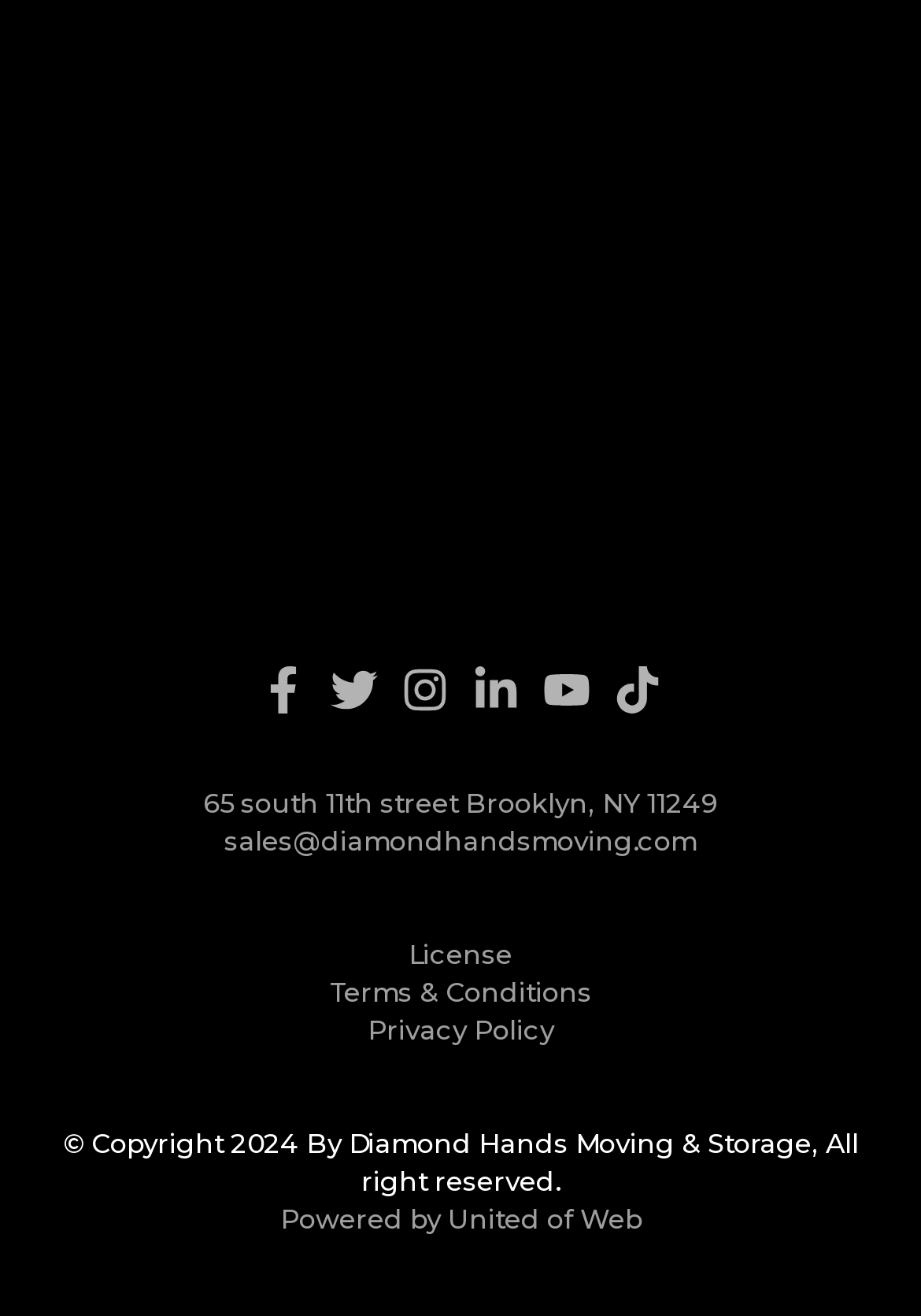Bounding box coordinates are given in the format (top-left x, top-left y, bottom-right x, bottom-right y). All values should be floating point numbers between 0 and 1. Provide the bounding box coordinate for the UI element described as: License

[0.444, 0.706, 0.556, 0.74]